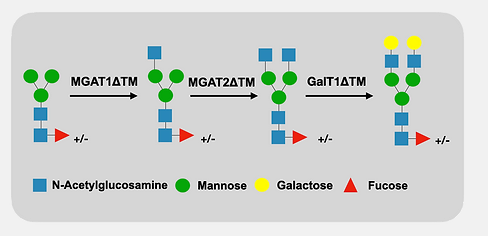What do the arrows in the diagram represent?
Respond to the question with a well-detailed and thorough answer.

The caption states that the arrows in the diagram indicate the transformations and potential modifications (+/-) that each enzyme can enact on the glycan structures.